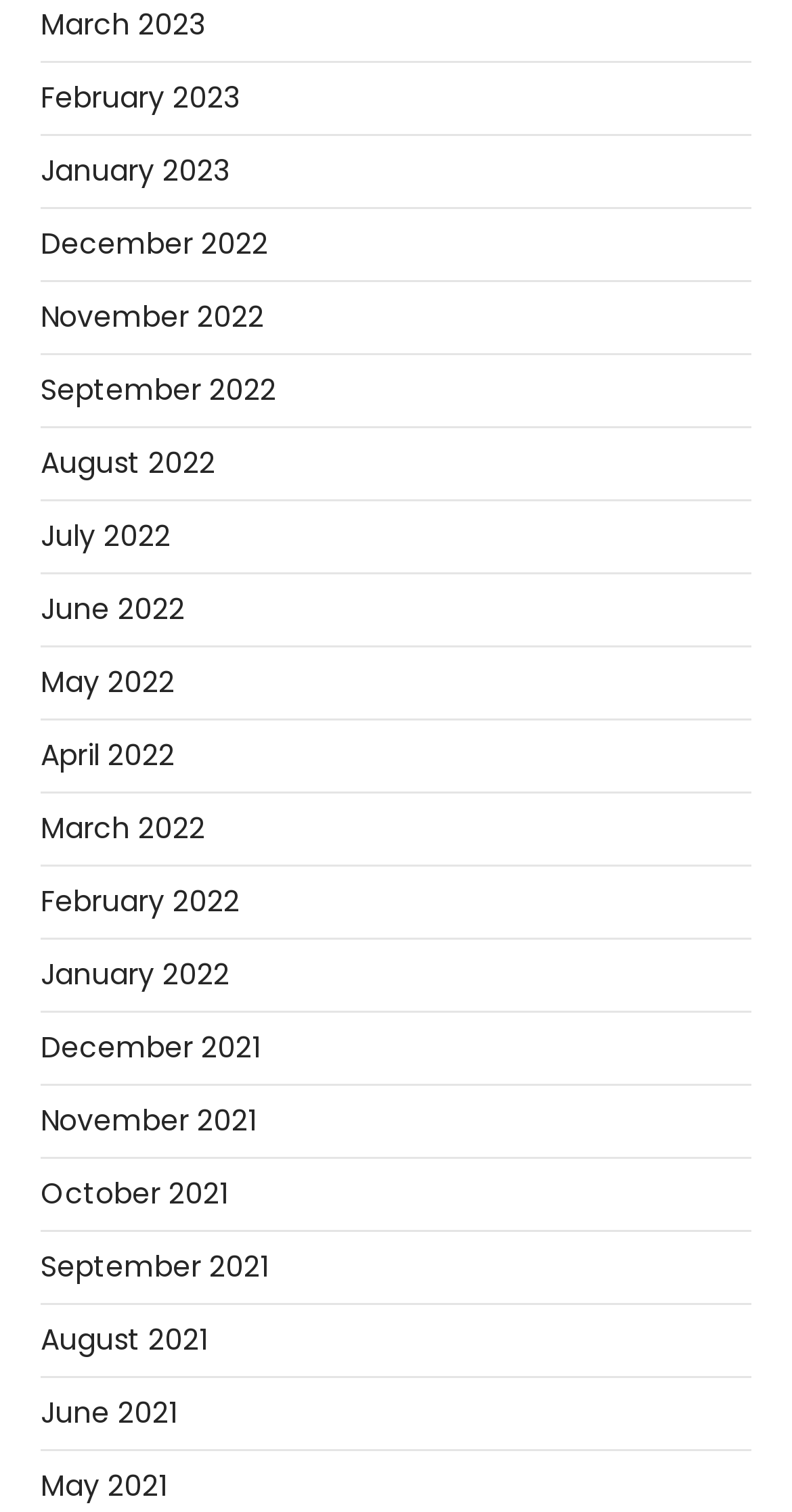Look at the image and write a detailed answer to the question: 
Are the months listed in chronological order?

I examined the list of links and found that they are arranged in a chronological order, with the most recent month at the top and the earliest month at the bottom.